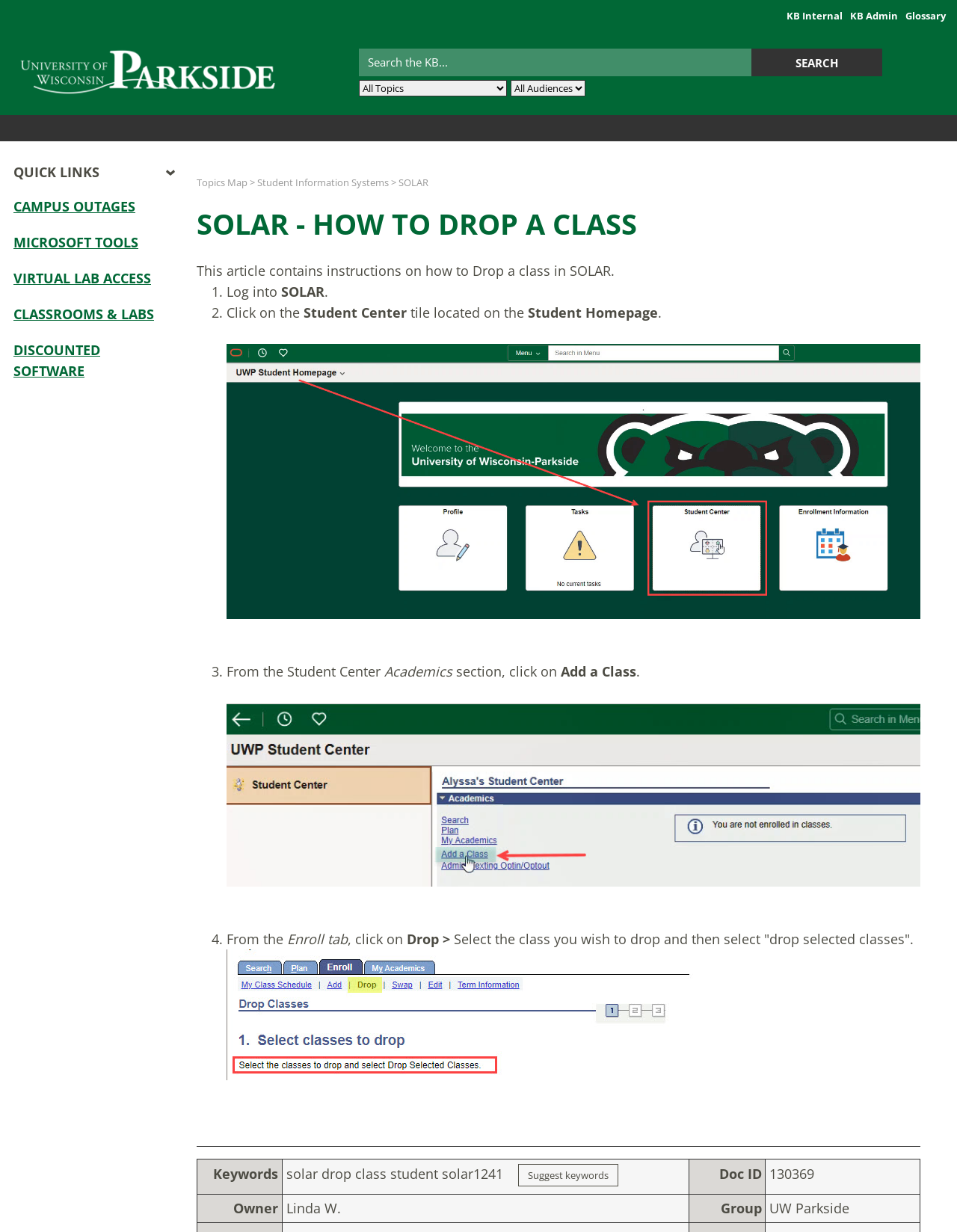Determine the bounding box coordinates for the clickable element required to fulfill the instruction: "Select the Student Center tile". Provide the coordinates as four float numbers between 0 and 1, i.e., [left, top, right, bottom].

[0.318, 0.246, 0.429, 0.261]